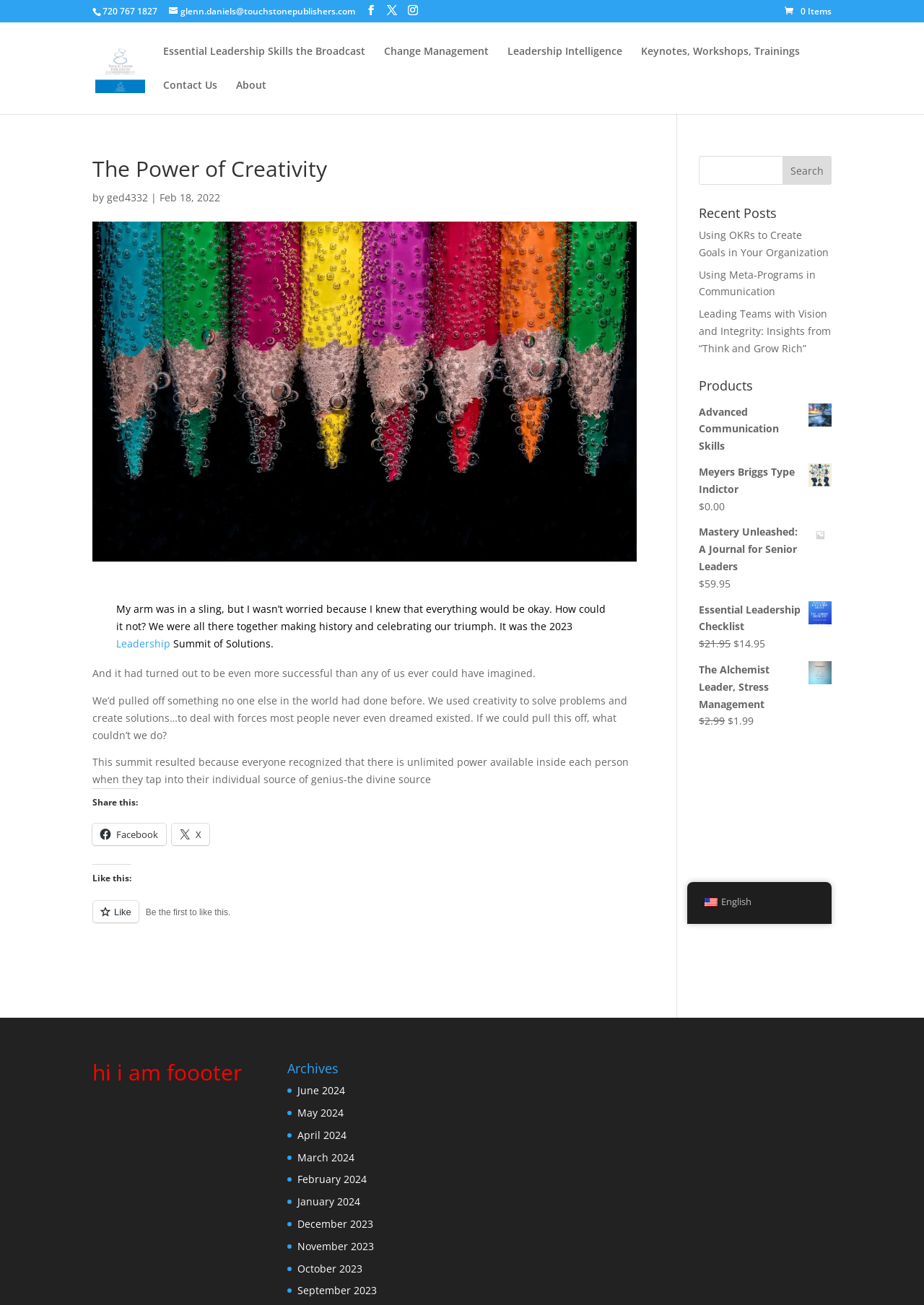Construct a comprehensive caption that outlines the webpage's structure and content.

This webpage is titled "The Power of Creativity - Touch Stone Publishers LTD" and appears to be a blog or article page. At the top, there is a header section with a phone number, email address, and social media links. Below this, there is a navigation menu with links to "Essential Leadership Skills the Broadcast", "Change Management", "Leadership Intelligence", "Keynotes, Workshops, Trainings", "Contact Us", and "About".

The main content of the page is an article titled "The Power of Creativity" with a heading and a brief description. The article is divided into several paragraphs, with the first paragraph describing a personal experience of making history and celebrating triumph. The text continues to discuss the power of creativity in solving problems and creating solutions.

On the right-hand side of the page, there is a search bar with a "Search" button. Below this, there is a section titled "Recent Posts" with links to several articles, including "Using OKRs to Create Goals in Your Organization", "Using Meta-Programs in Communication", and "Leading Teams with Vision and Integrity: Insights from “Think and Grow Rich”".

Further down the page, there is a section titled "Products" with links to several products, including "Advanced Communication Skills", "MBTI Meyers Briggs Type Indictor", "Placeholder Mastery Unleashed: A Journal for Senior Leaders", "Essential Leadership Checklist", and "The Alchemist Leader, Stress Management". Each product has a price listed, with some having original and current prices.

At the bottom of the page, there is a footer section with a heading "hi i am foooter" and a section titled "Archives" with links to monthly archives from June 2024 to September 2023. There is also a language selection link to switch to English (en_US).